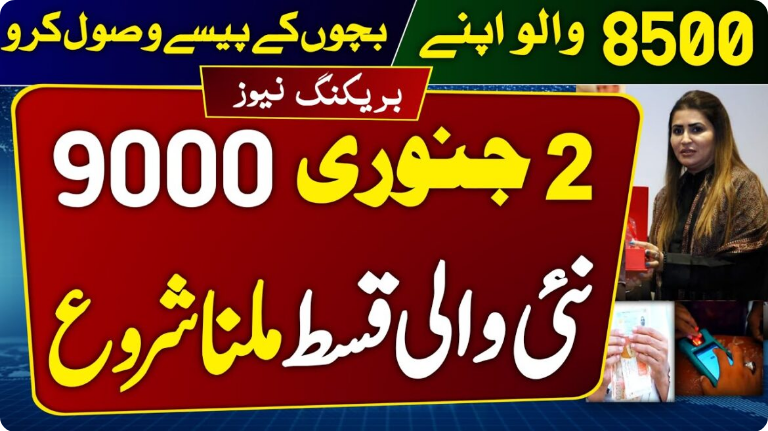Is the woman in the image wearing traditional attire?
Based on the screenshot, provide a one-word or short-phrase response.

Yes